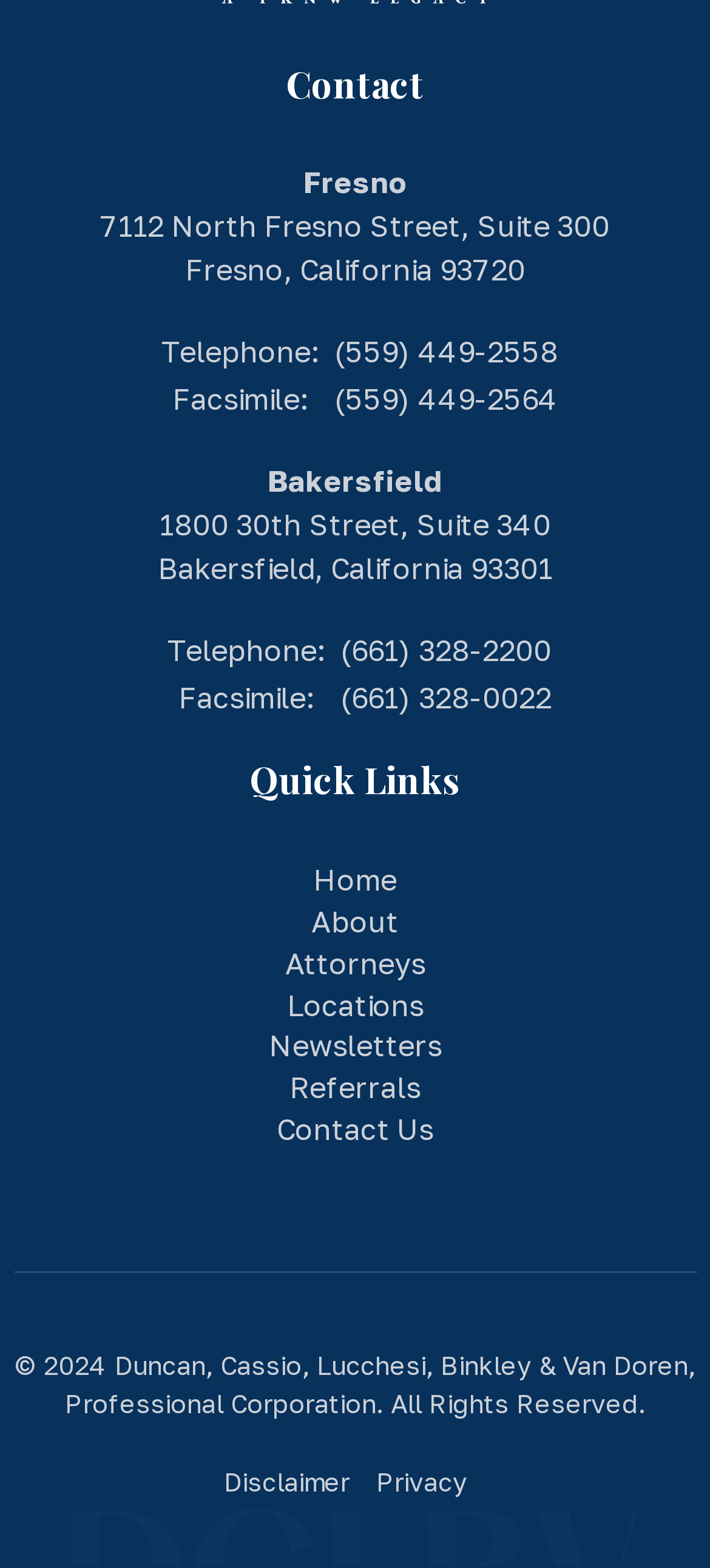Find the bounding box coordinates of the area to click in order to follow the instruction: "Click on the 'Contact' heading".

[0.019, 0.04, 0.981, 0.068]